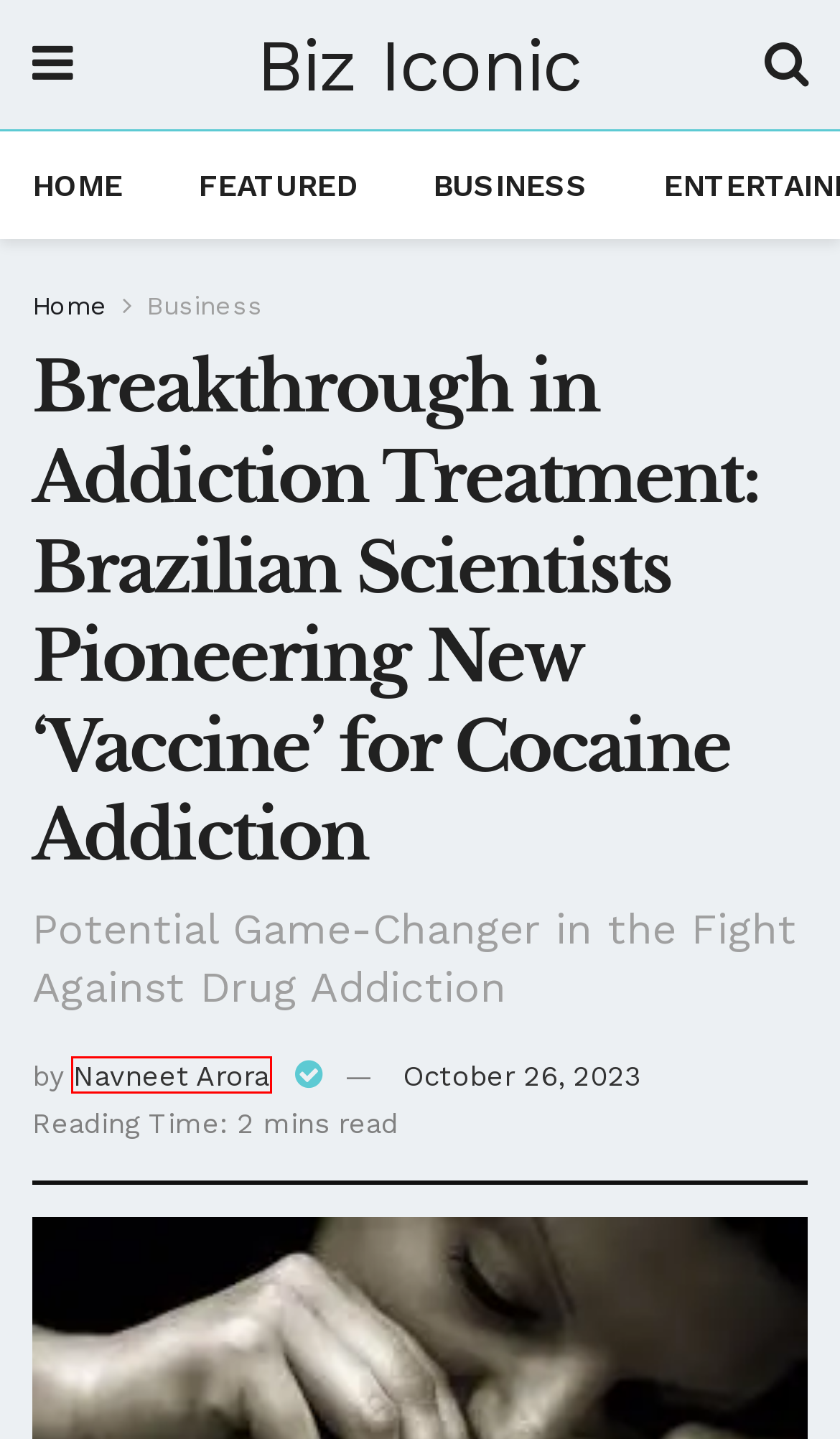Examine the screenshot of the webpage, which has a red bounding box around a UI element. Select the webpage description that best fits the new webpage after the element inside the red bounding box is clicked. Here are the choices:
A. Navneet Arora - Biz Iconic
B. Public health - Biz Iconic
C. Biz Iconic - Navigating the Business World
D. Contact Us - Biz Iconic
E. Ayushmann Khurana's DreamGirl-2 came out to be his most insincere film till date! - Biz Iconic
F. Modi 3.0: Narendra Modi Takes Oath for Third Term as Prime Minister - Biz Iconic
G. Featured - Biz Iconic
H. Business - Biz Iconic

A